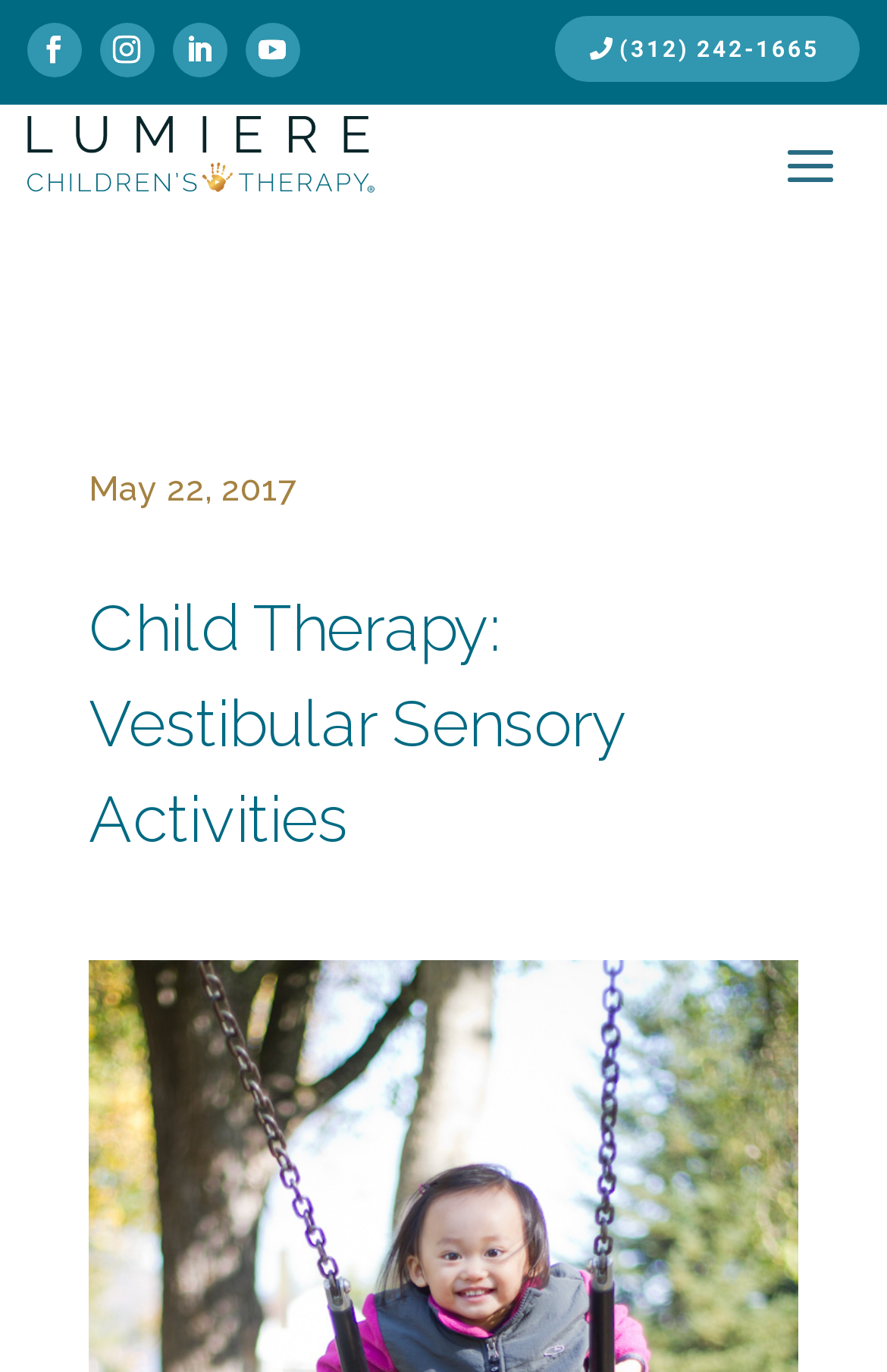How many headings are there on the page?
Respond to the question with a single word or phrase according to the image.

1